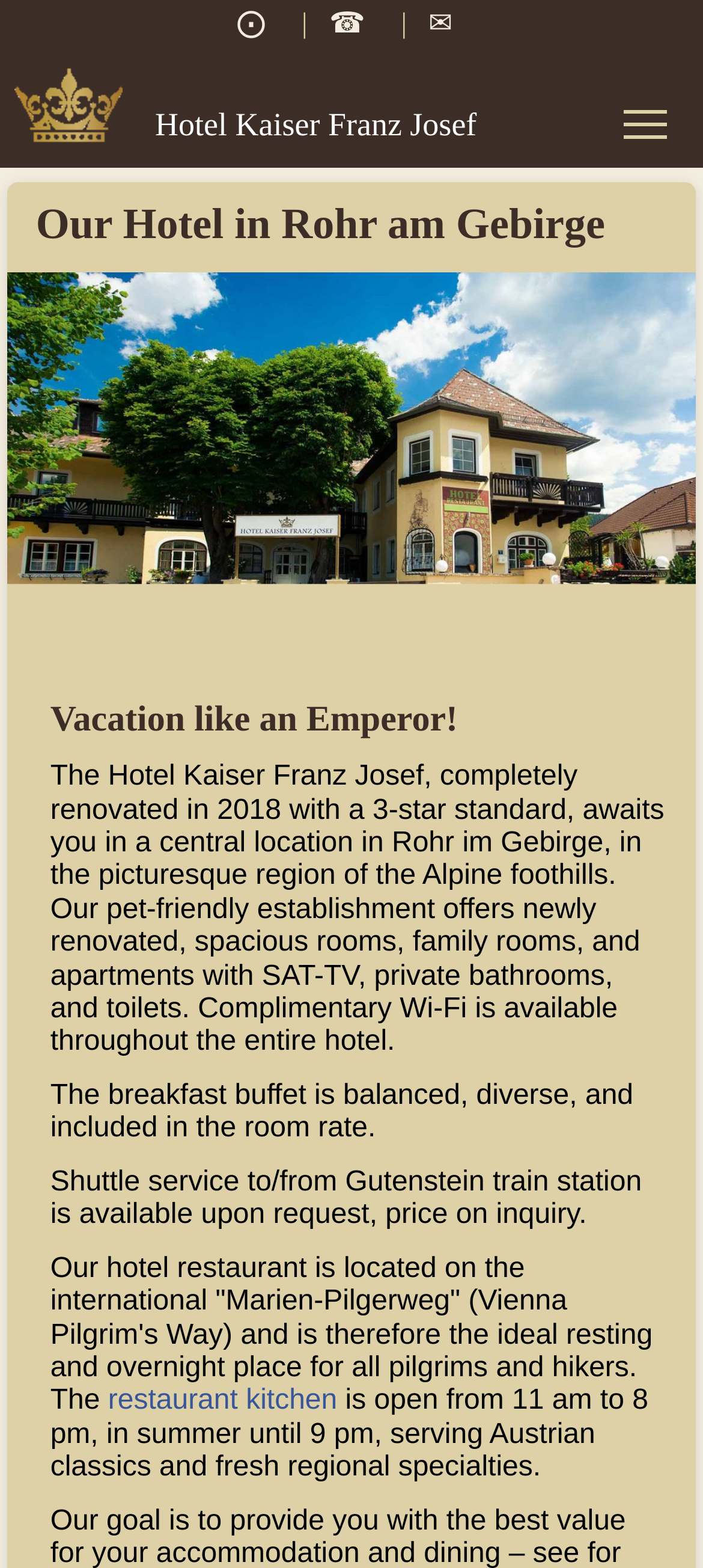Find the bounding box of the web element that fits this description: "Hotel Kaiser Franz Josef".

[0.0, 0.086, 0.678, 0.106]